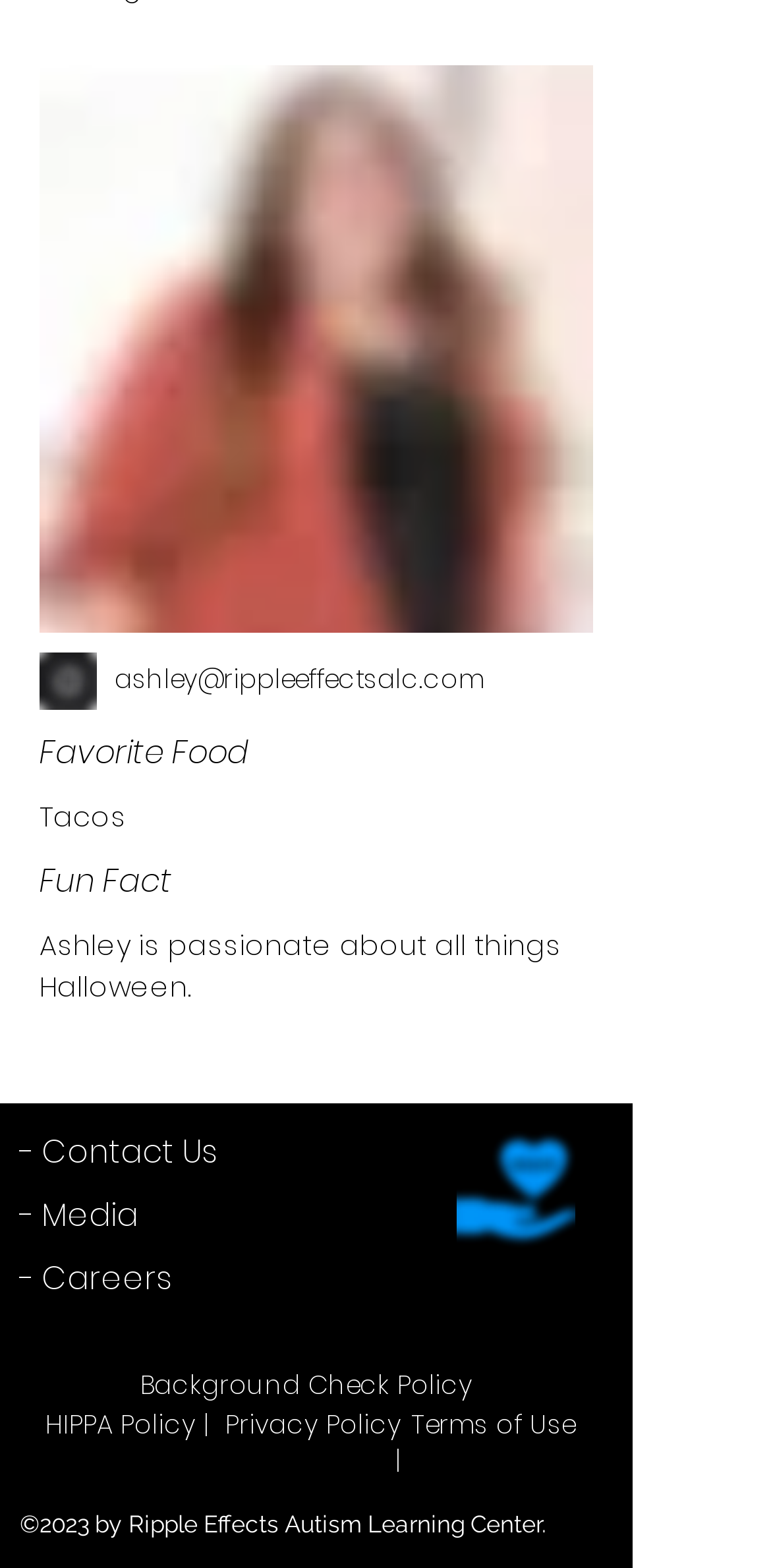Predict the bounding box for the UI component with the following description: "Background Check Policy".

[0.182, 0.871, 0.613, 0.895]